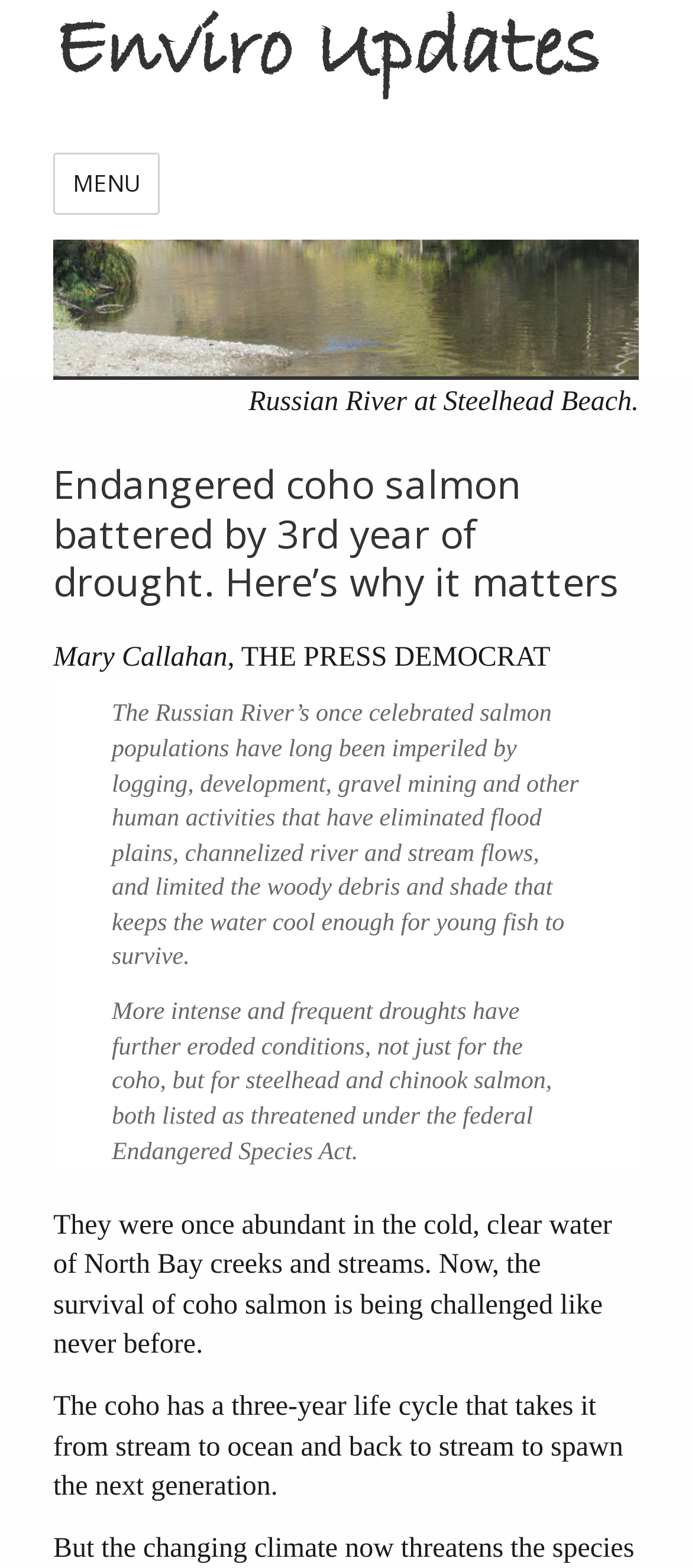Determine the primary headline of the webpage.

Endangered coho salmon battered by 3rd year of drought. Here’s why it matters